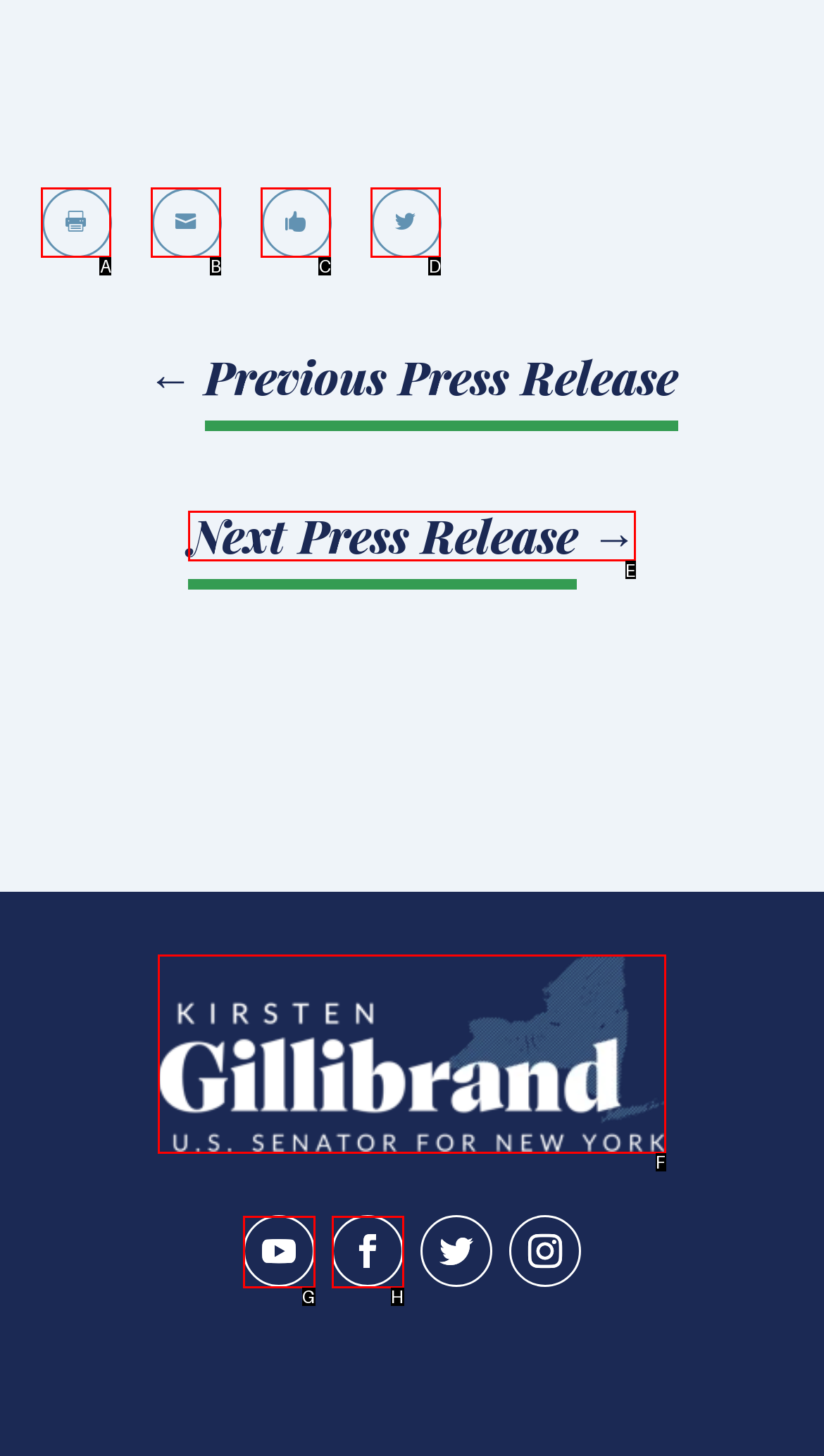Determine which UI element I need to click to achieve the following task: View the image Provide your answer as the letter of the selected option.

F